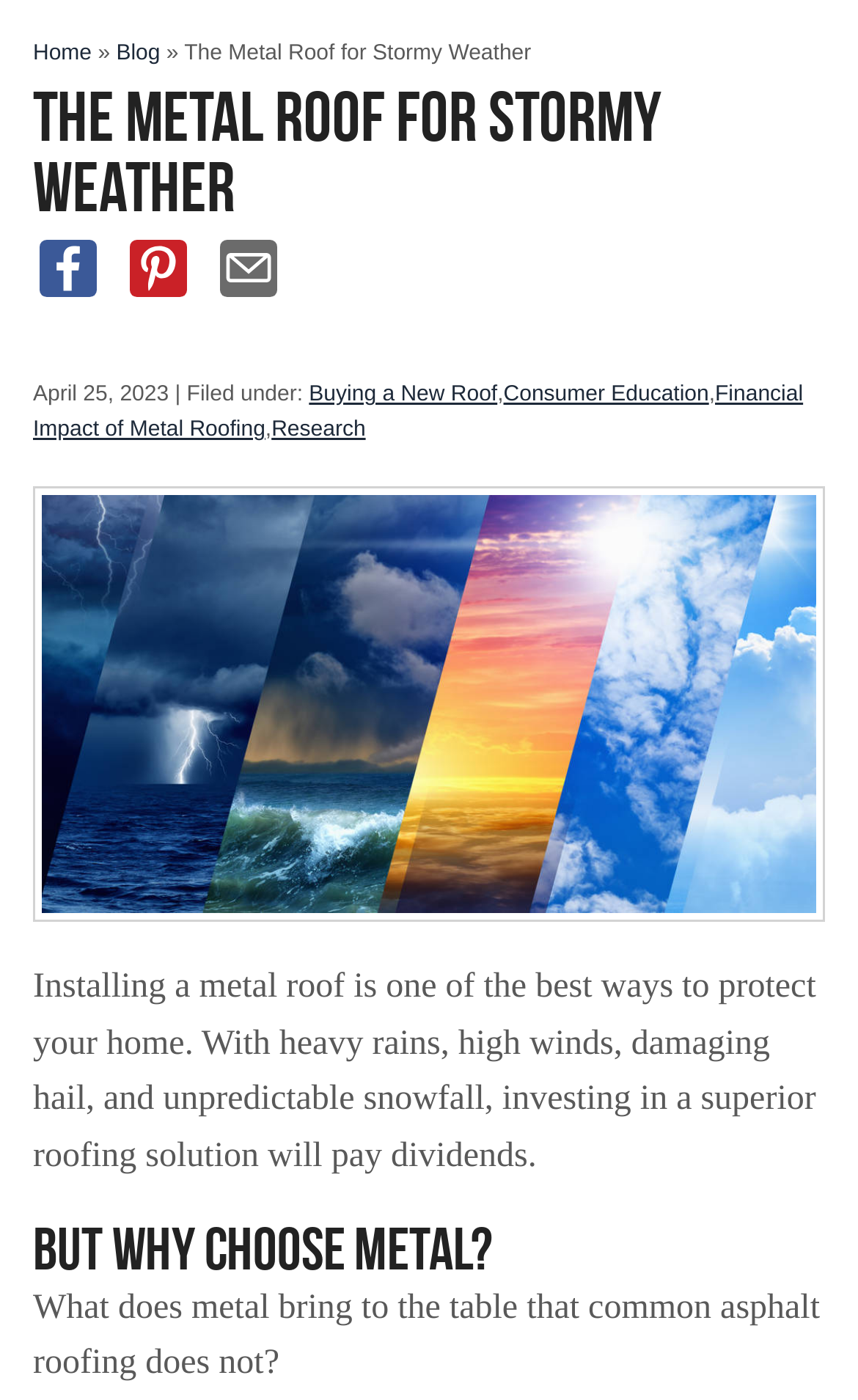Locate the bounding box coordinates of the element that needs to be clicked to carry out the instruction: "Learn about Buying a New Roof". The coordinates should be given as four float numbers ranging from 0 to 1, i.e., [left, top, right, bottom].

[0.36, 0.273, 0.58, 0.291]